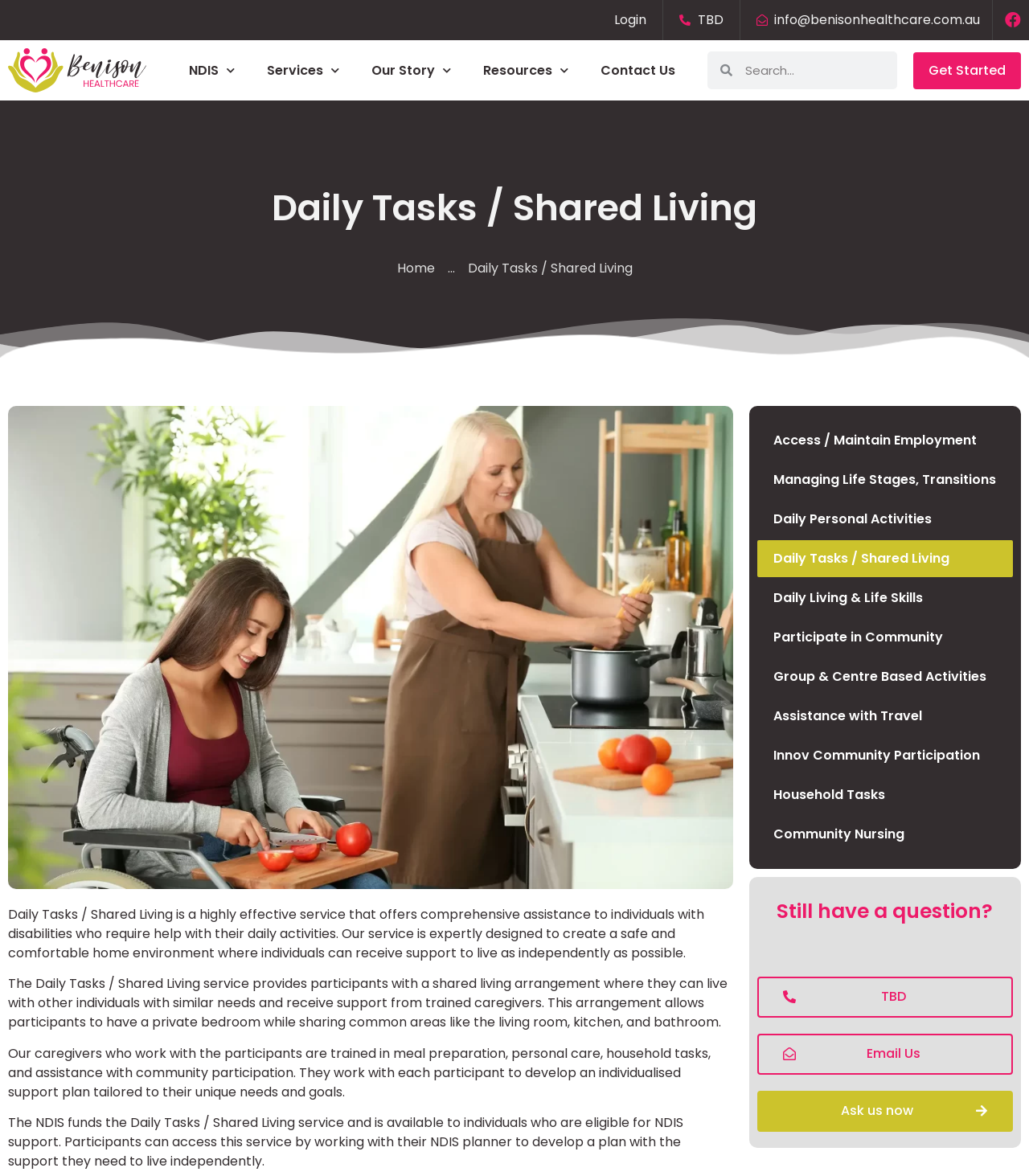Identify the bounding box coordinates for the element you need to click to achieve the following task: "Contact Us". Provide the bounding box coordinates as four float numbers between 0 and 1, in the form [left, top, right, bottom].

[0.568, 0.044, 0.672, 0.076]